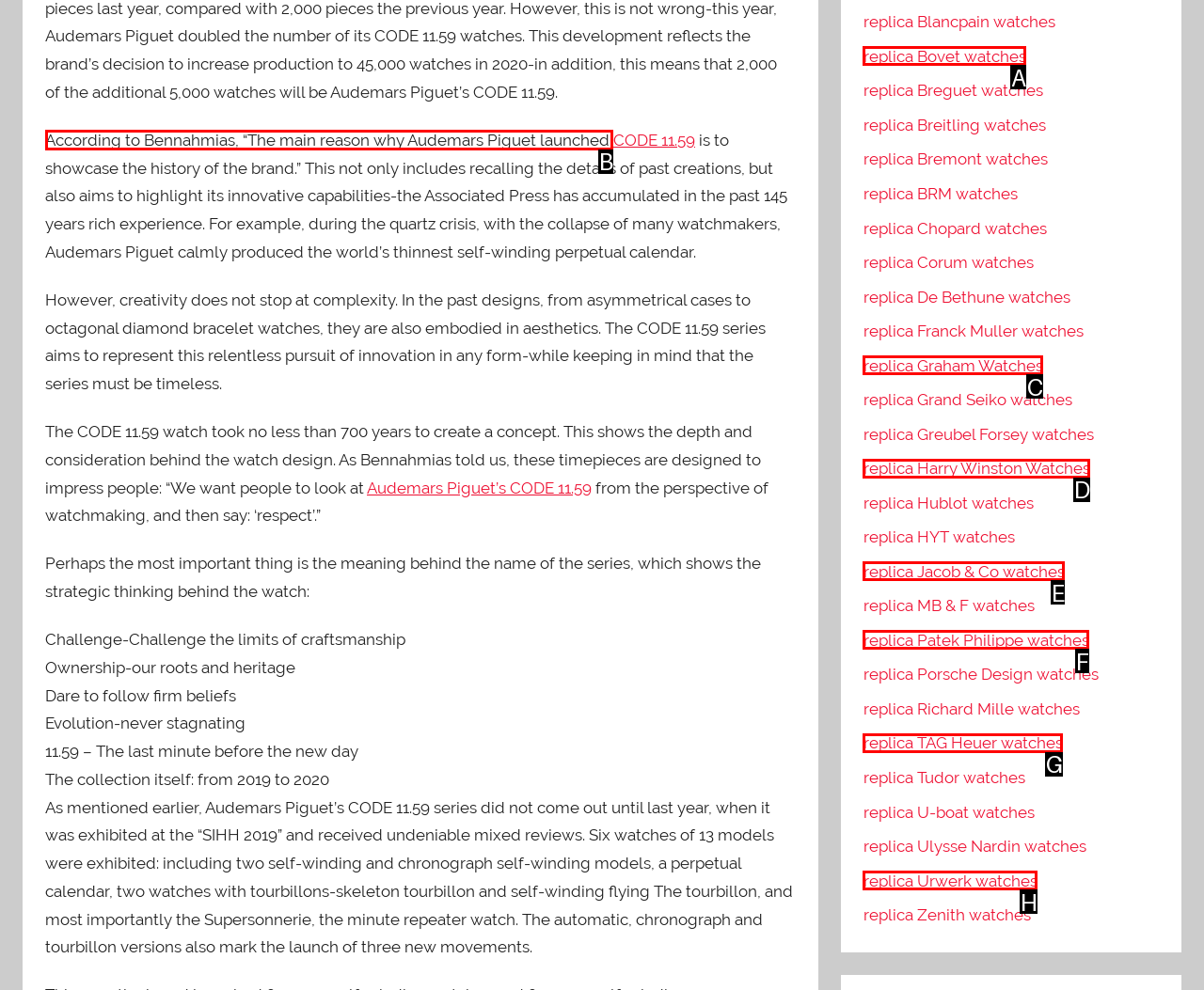Please indicate which HTML element to click in order to fulfill the following task: Learn about the history of Audemars Piguet Respond with the letter of the chosen option.

B